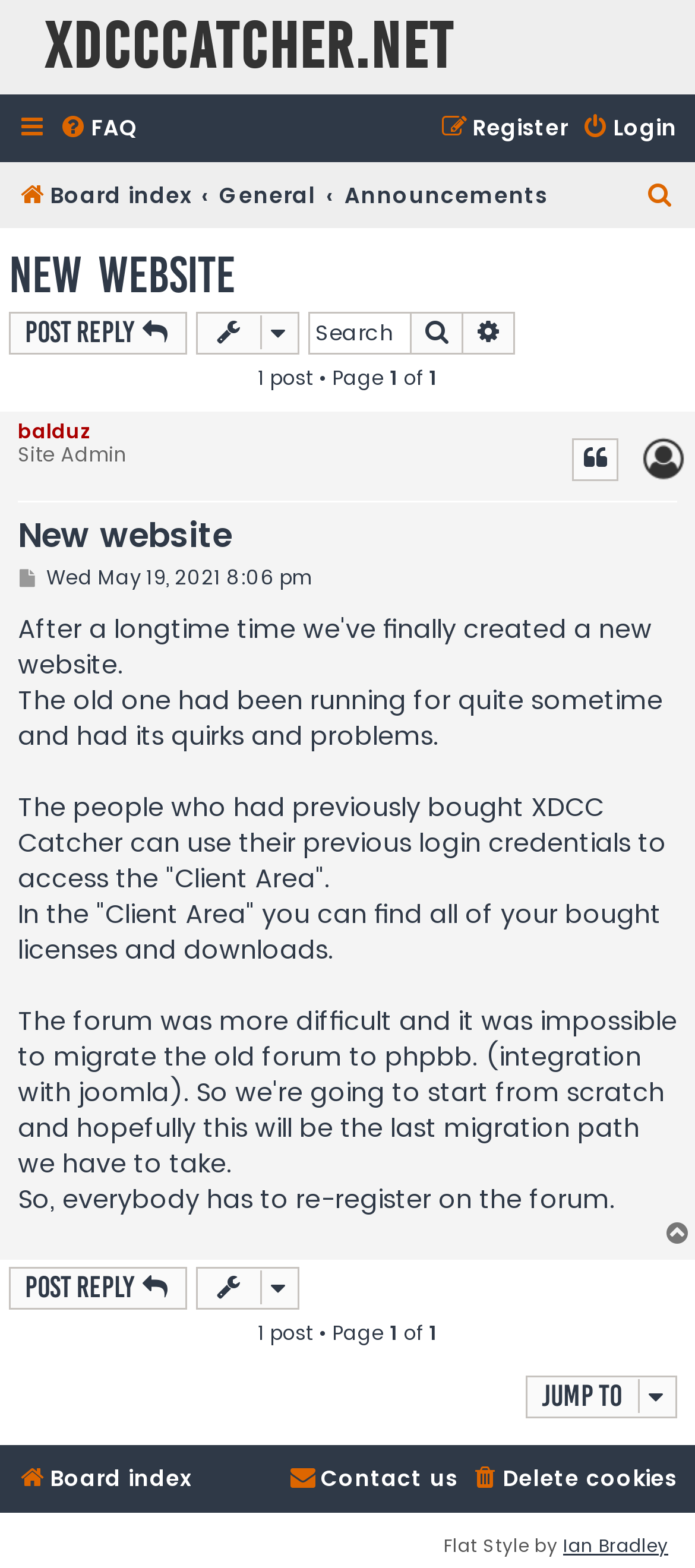Use a single word or phrase to answer the question:
How many posts are in the current topic?

1 post